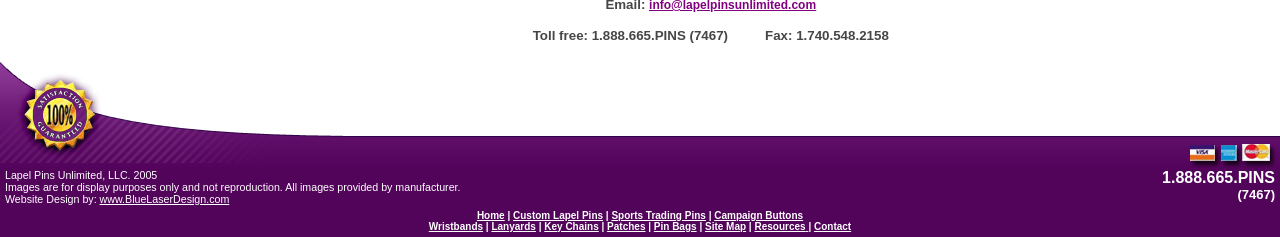Determine the bounding box for the UI element described here: "Patches".

[0.474, 0.932, 0.504, 0.979]